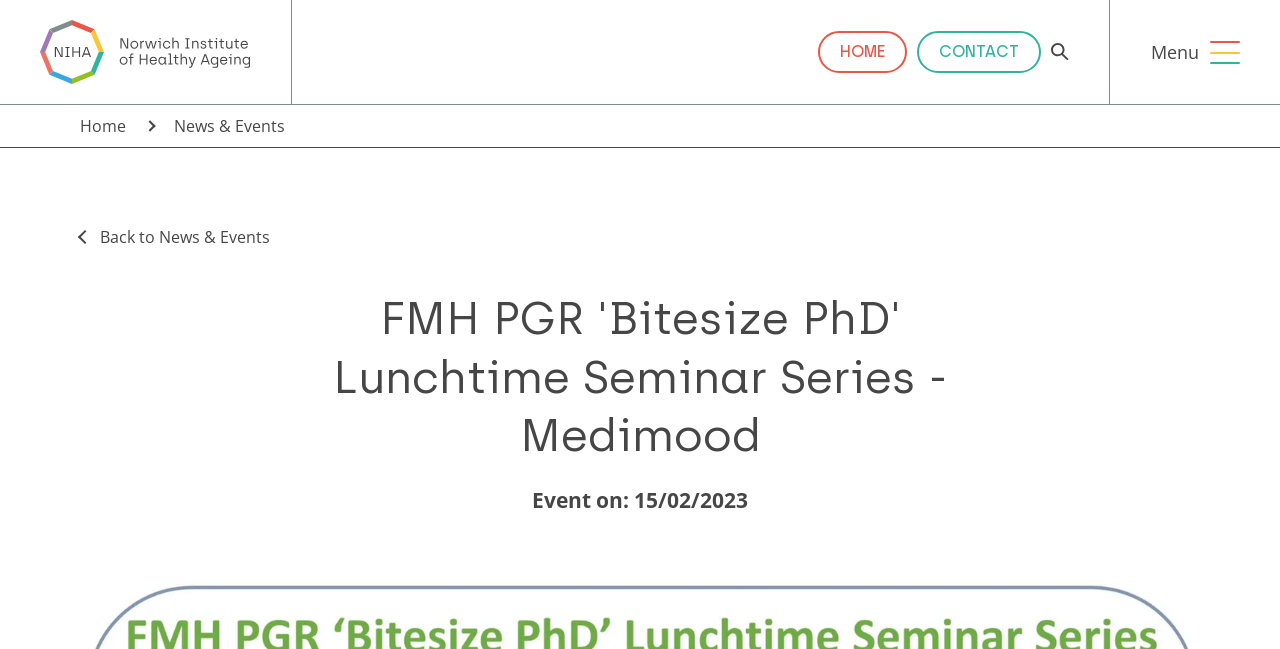Please identify the bounding box coordinates of the element on the webpage that should be clicked to follow this instruction: "Click the Home button". The bounding box coordinates should be given as four float numbers between 0 and 1, formatted as [left, top, right, bottom].

[0.031, 0.031, 0.196, 0.129]